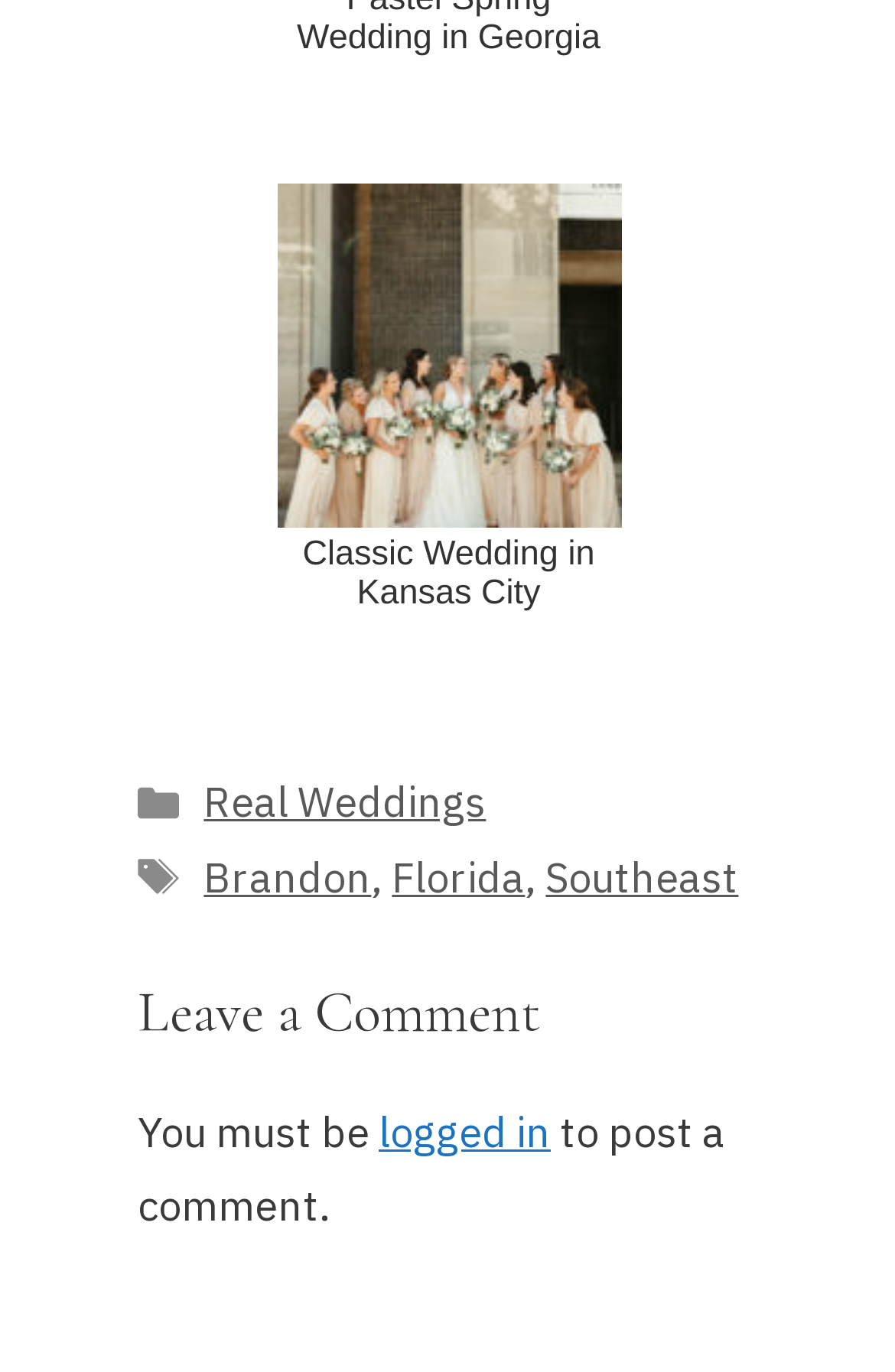Please reply to the following question using a single word or phrase: 
What is the category of the wedding?

Real Weddings